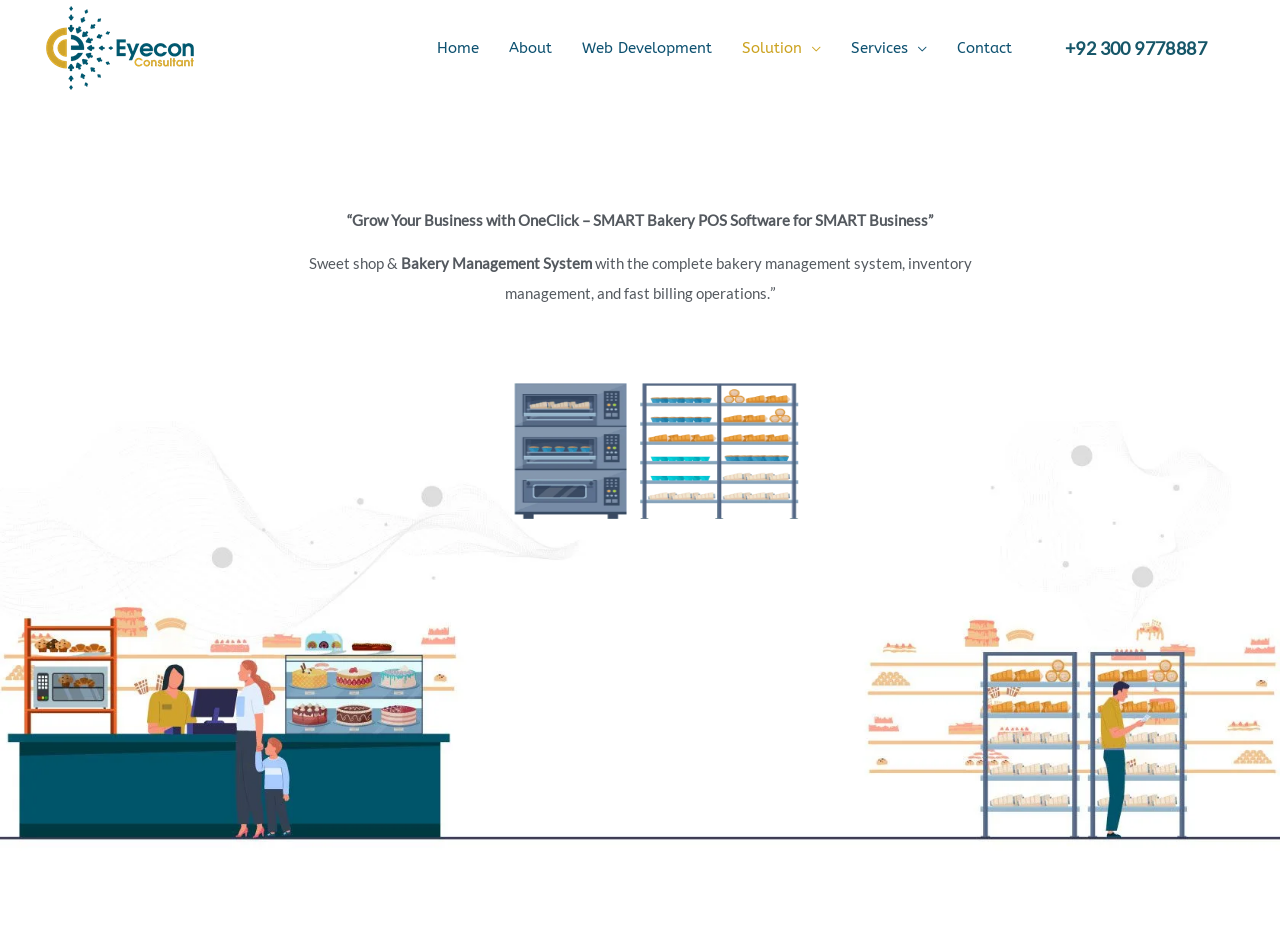From the element description: "Contact", extract the bounding box coordinates of the UI element. The coordinates should be expressed as four float numbers between 0 and 1, in the order [left, top, right, bottom].

[0.736, 0.003, 0.791, 0.099]